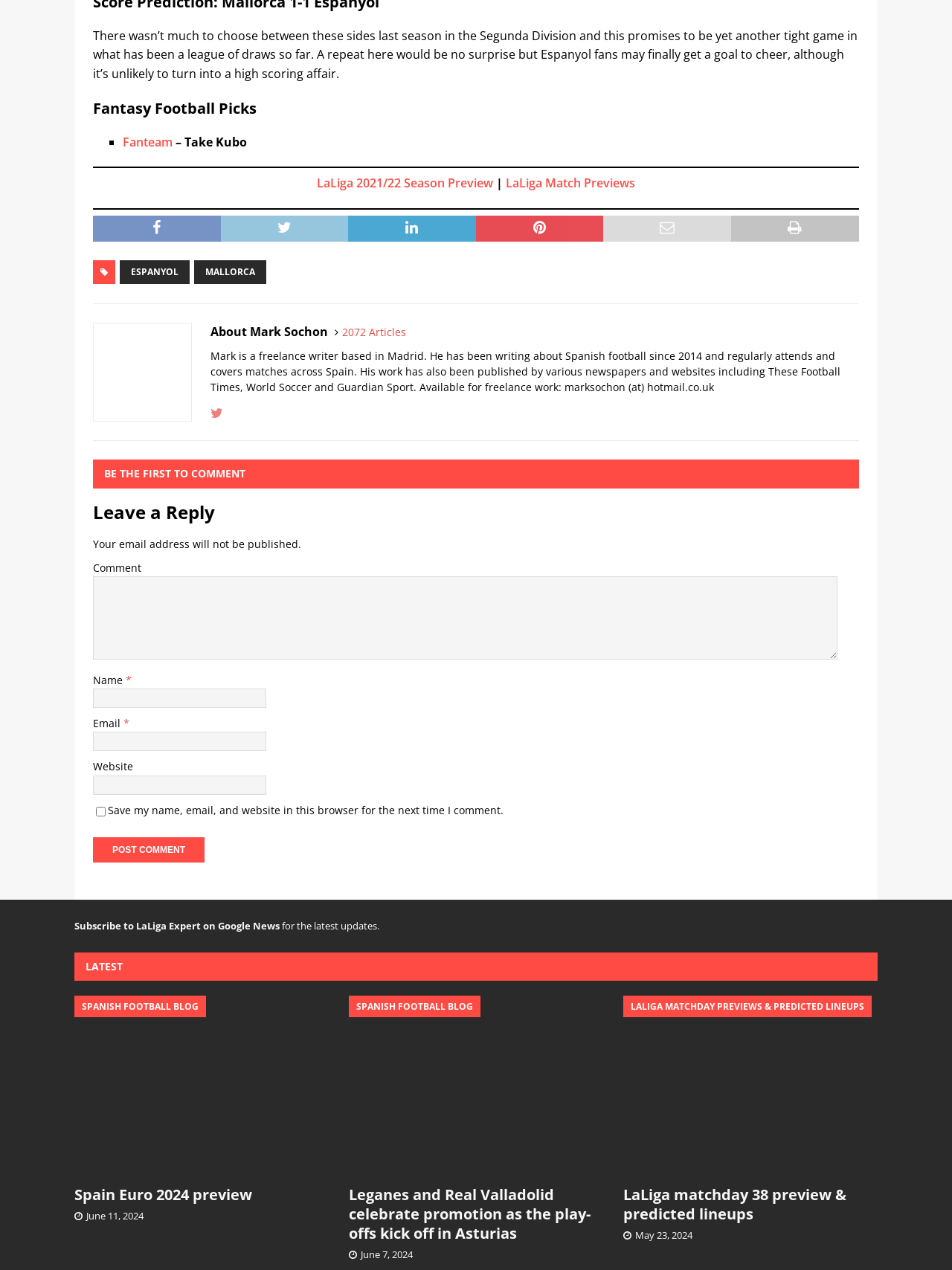Using the information in the image, could you please answer the following question in detail:
What is the name of the league being discussed?

The name of the league being discussed can be determined by looking at the text 'LaLiga 2021/22 Season Preview' and 'LaLiga Match Previews' which are located at the top of the webpage, indicating that the league being discussed is LaLiga.